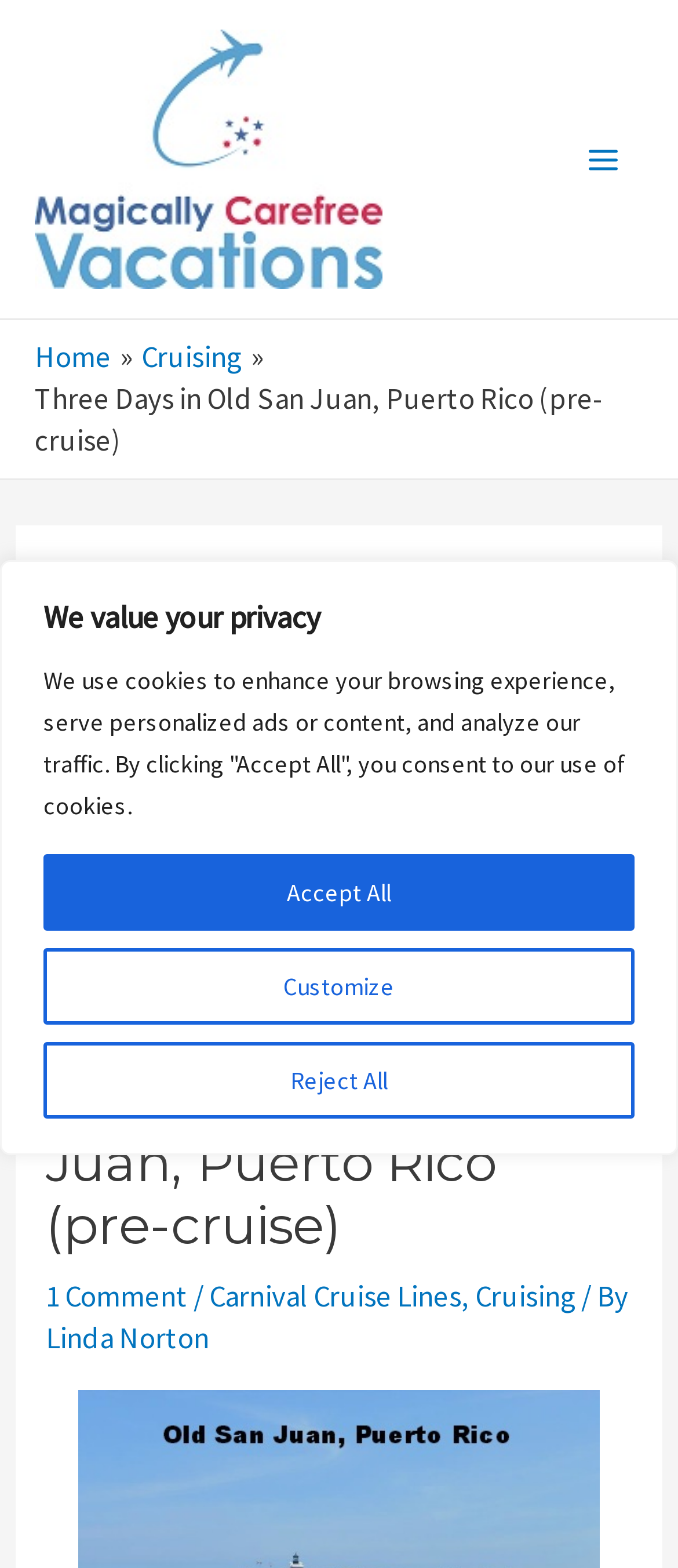Find the bounding box coordinates of the element you need to click on to perform this action: 'Go to the Home page'. The coordinates should be represented by four float values between 0 and 1, in the format [left, top, right, bottom].

[0.051, 0.215, 0.164, 0.24]